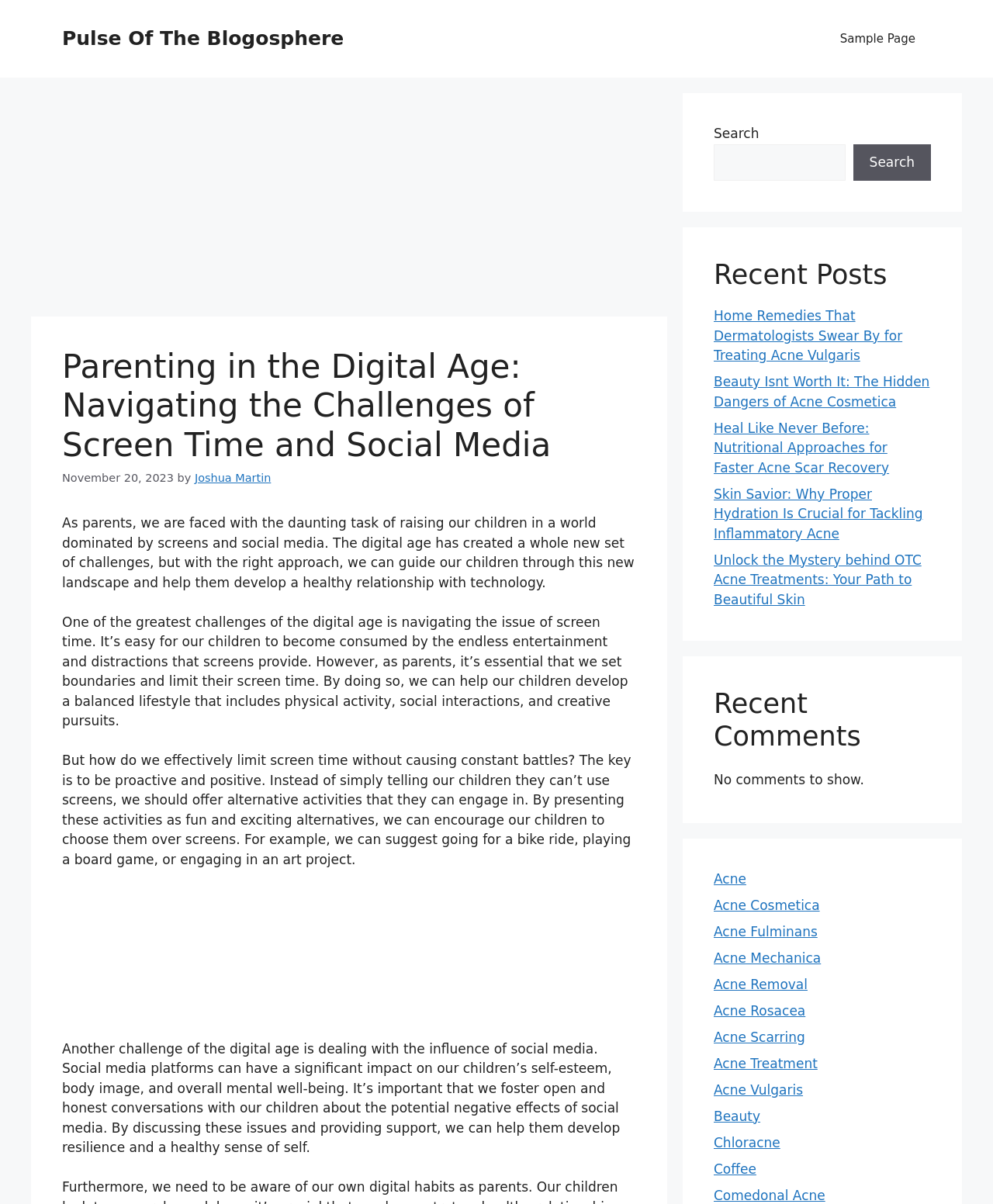Using the webpage screenshot, find the UI element described by Acne Fulminans. Provide the bounding box coordinates in the format (top-left x, top-left y, bottom-right x, bottom-right y), ensuring all values are floating point numbers between 0 and 1.

[0.719, 0.767, 0.823, 0.78]